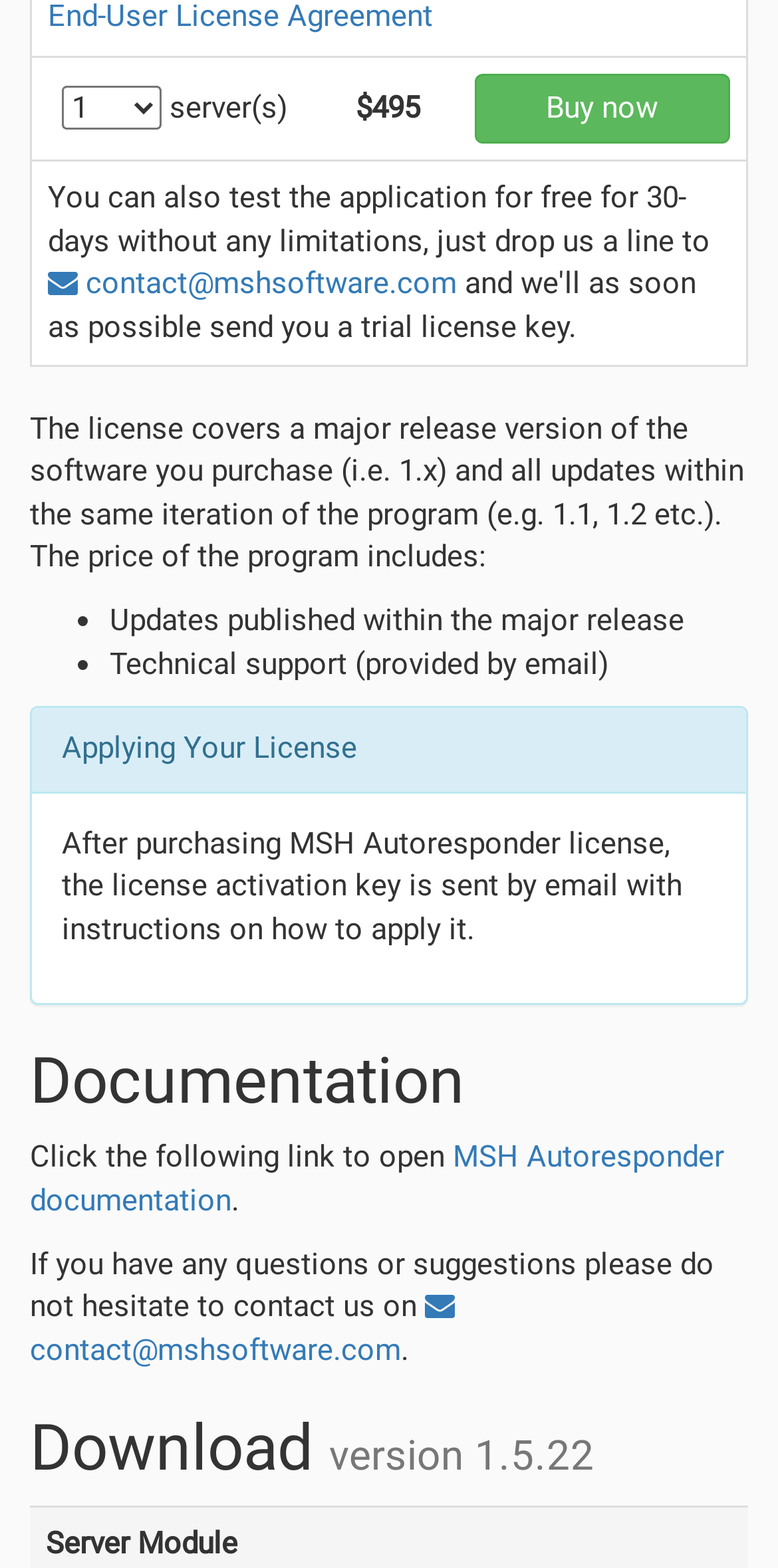Determine the bounding box coordinates (top-left x, top-left y, bottom-right x, bottom-right y) of the UI element described in the following text: Holiday Party Ideas North Port

None